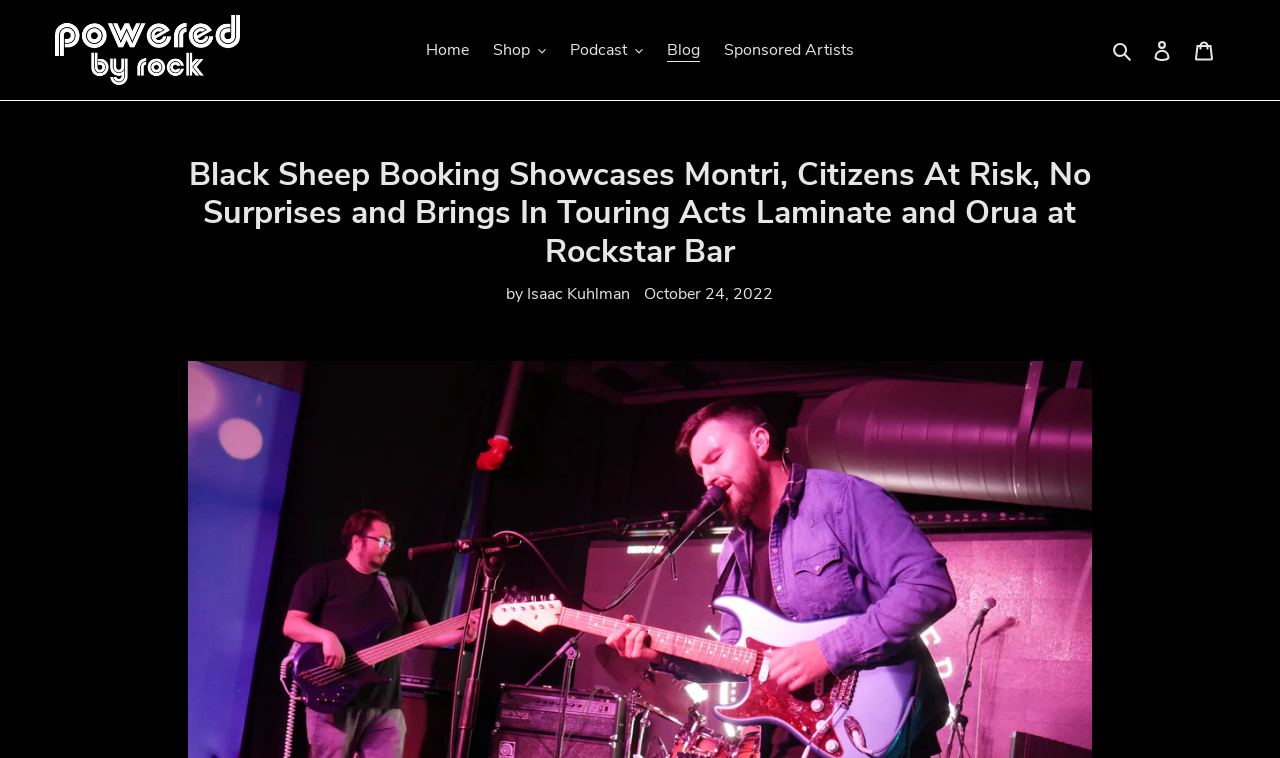When was the article published?
Deliver a detailed and extensive answer to the question.

The publication date of the article is October 24, 2022, as shown in the time element that reads 'October 24, 2022'.